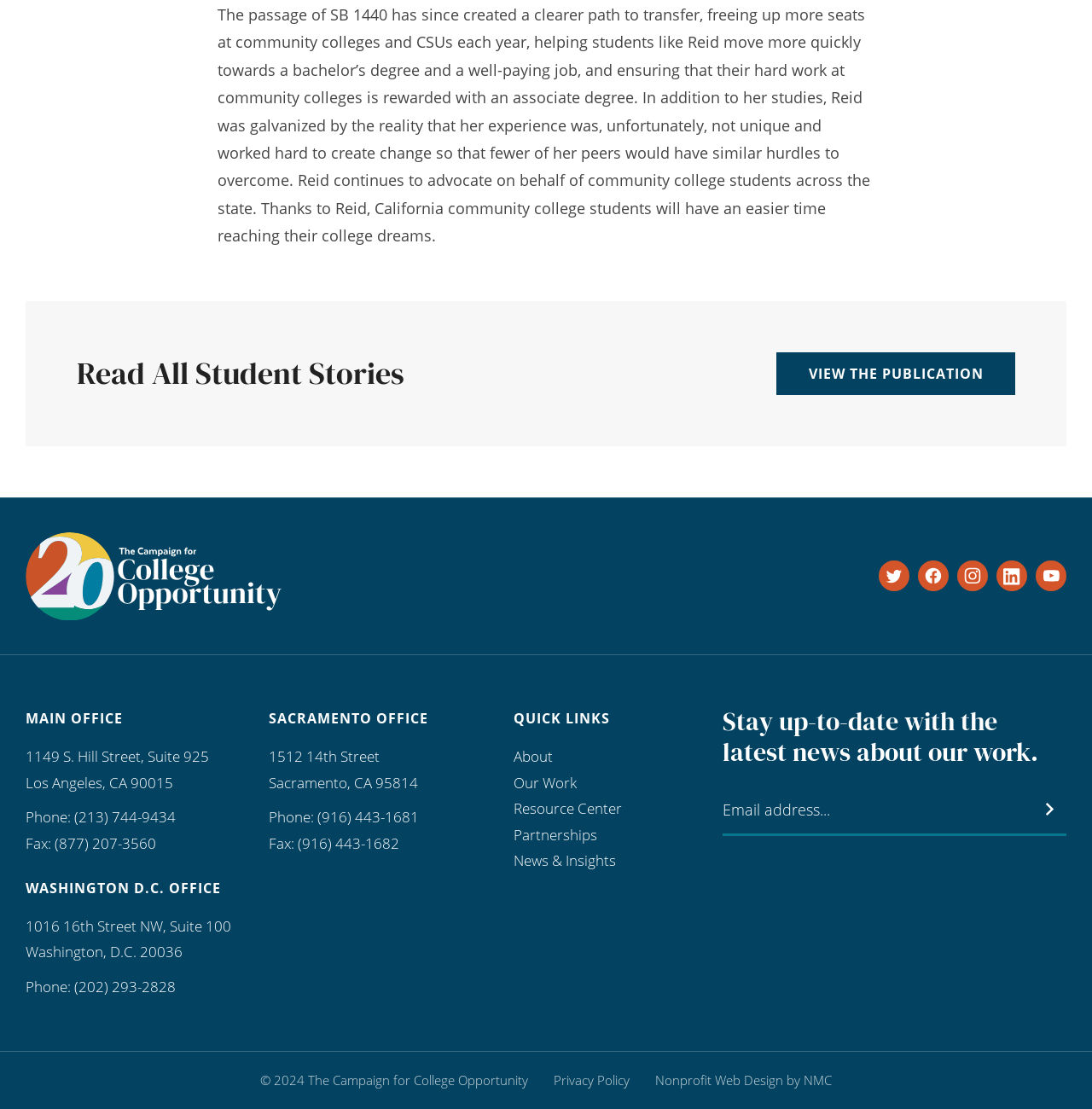Who designed the website?
Provide a concise answer using a single word or phrase based on the image.

NMC